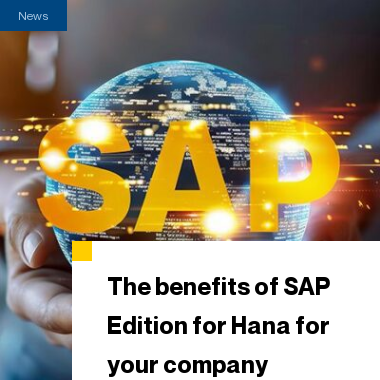Generate a complete and detailed caption for the image.

The image illustrates a hand holding a glowing globe, prominently displaying the letters "SAP" in bright yellow. This visually striking representation emphasizes the importance of SAP in global business solutions. Accompanying the image is a headline that reads, "The benefits of SAP Edition for Hana for your company," highlighting the advantages of migrating to this advanced platform. The context indicates a focus on enhancing efficiency and compliance within enterprise systems. The overall design suggests a forward-thinking approach to digital transformation and enterprise resource planning (ERP).